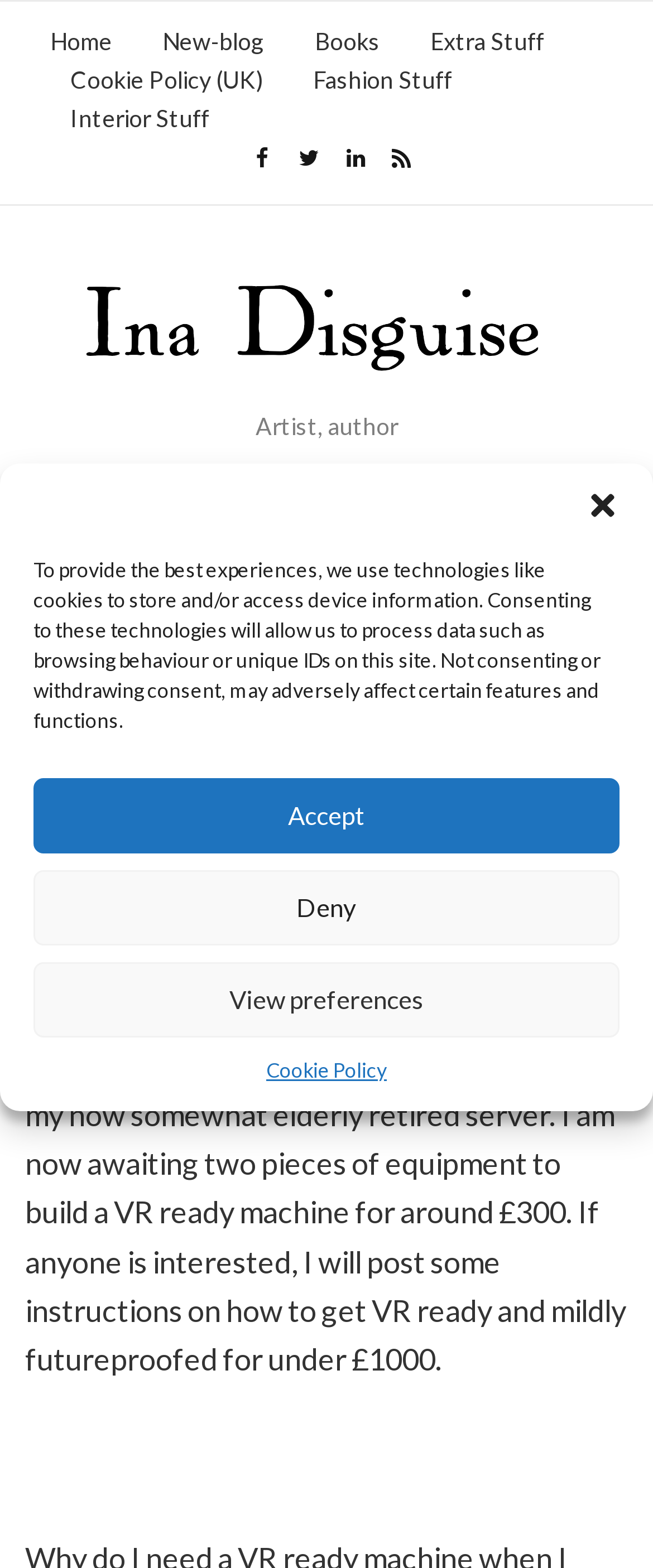Please identify the bounding box coordinates of the clickable area that will fulfill the following instruction: "Click the link to view extra stuff". The coordinates should be in the format of four float numbers between 0 and 1, i.e., [left, top, right, bottom].

[0.659, 0.015, 0.833, 0.039]